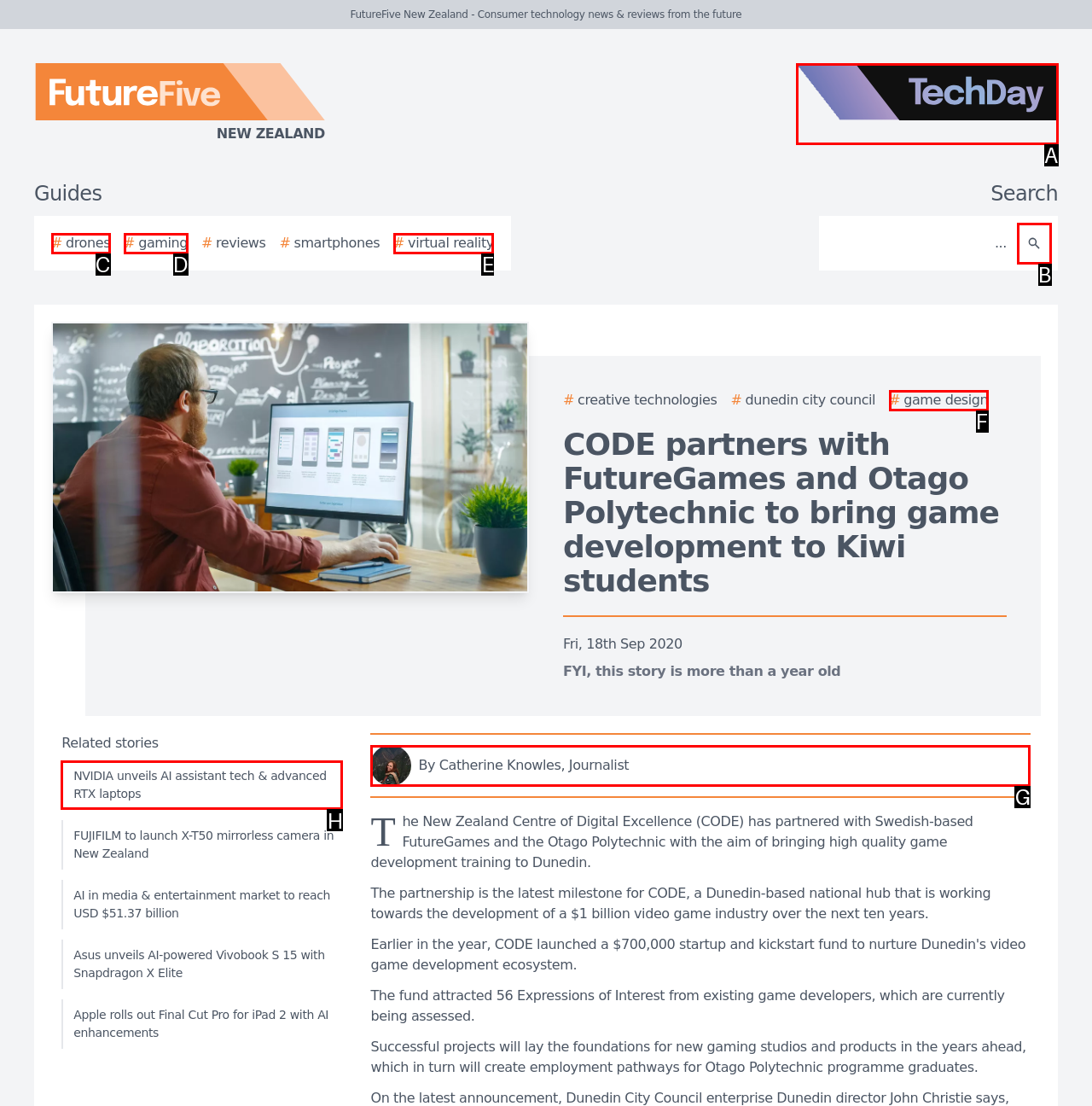Identify the HTML element to click to execute this task: Read related story about NVIDIA unveils AI assistant tech & advanced RTX laptops Respond with the letter corresponding to the proper option.

H